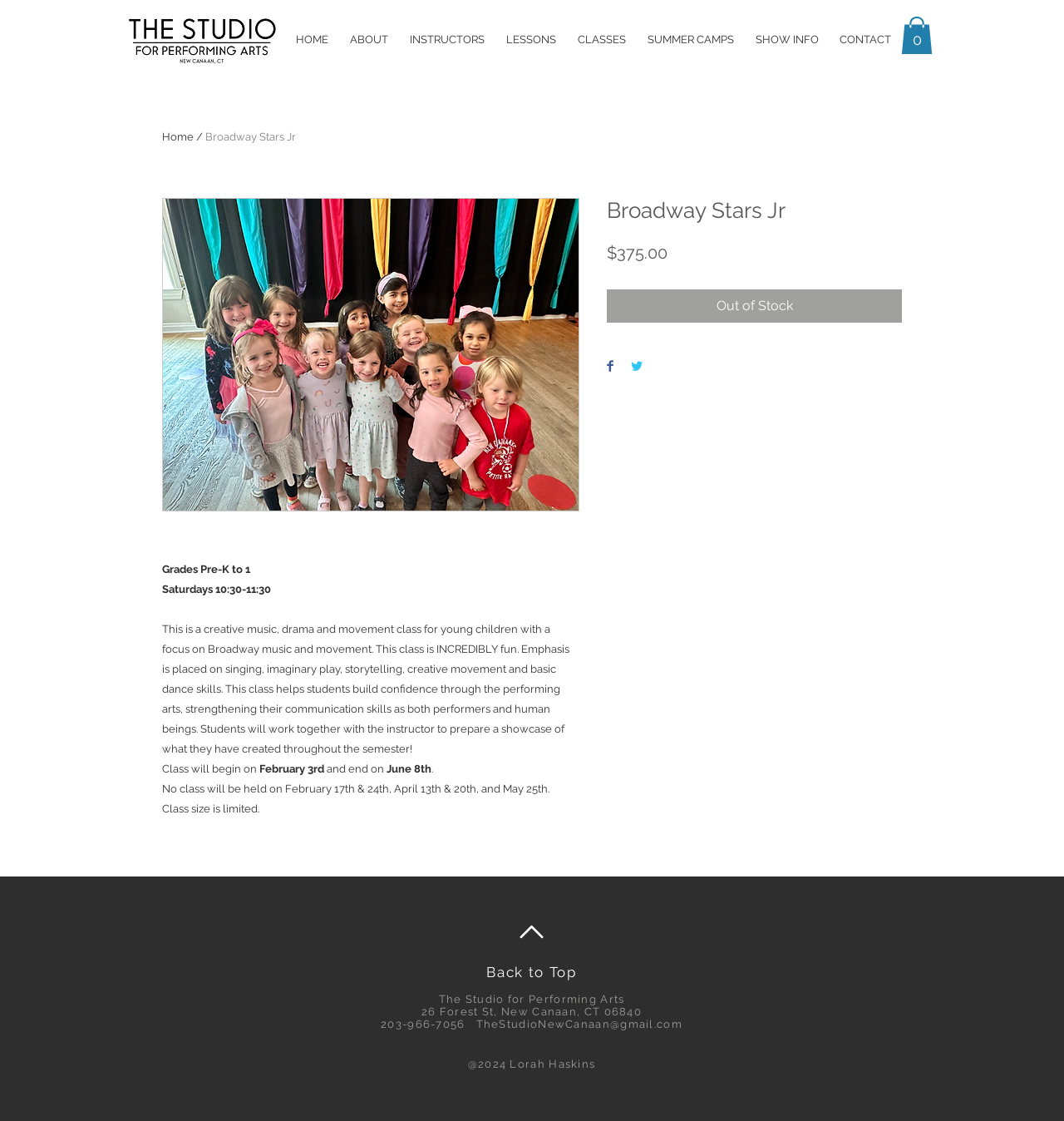How much does the Broadway Stars Jr class cost?
Refer to the image and offer an in-depth and detailed answer to the question.

The cost of the Broadway Stars Jr class can be found in the class description, which states '$375.00' as the price. This is the amount that students or parents need to pay to enroll in the class.